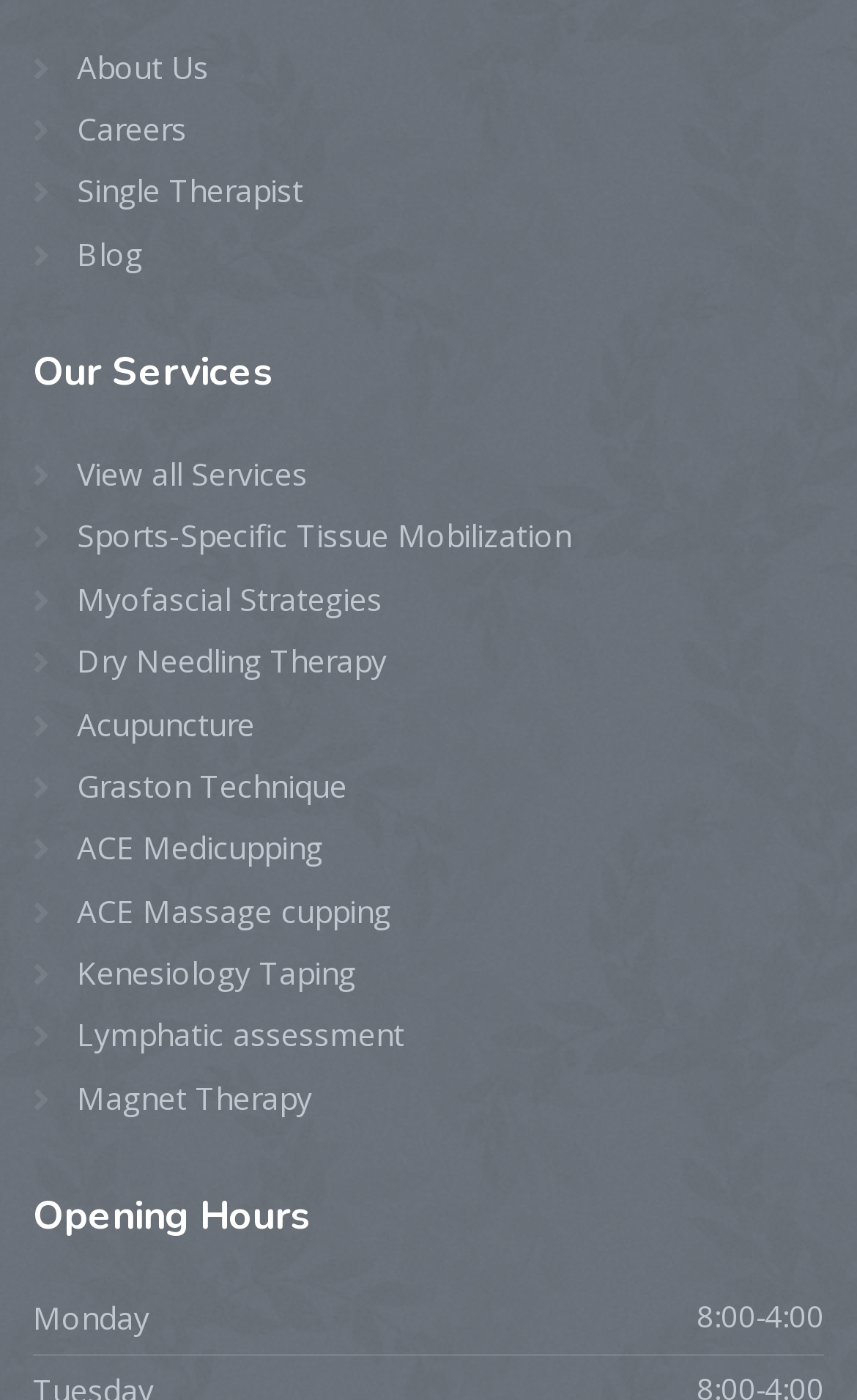Please answer the following question using a single word or phrase: 
How many links are in the top navigation?

4